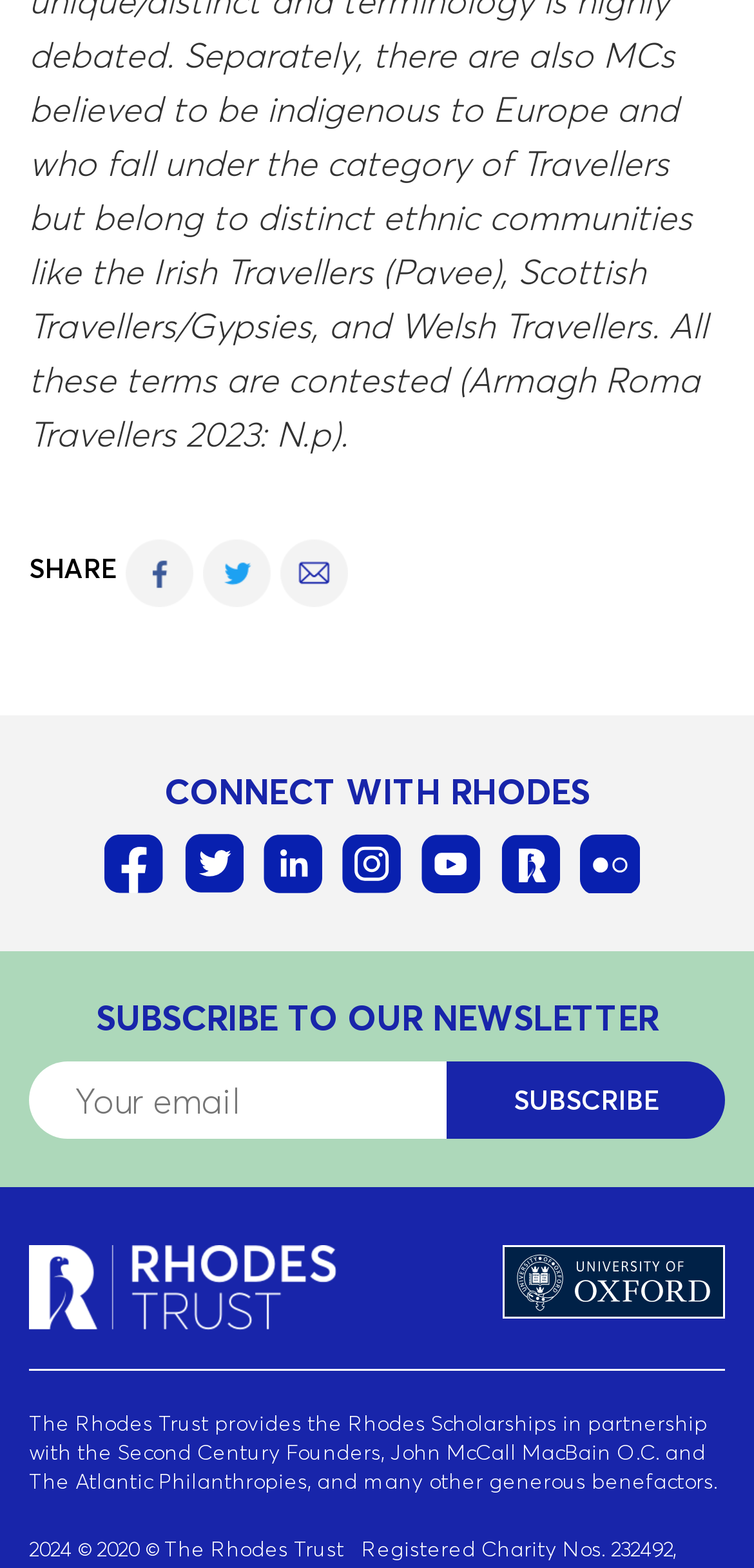Respond with a single word or phrase to the following question: What is the purpose of the 'SHARE' section?

Share on social media